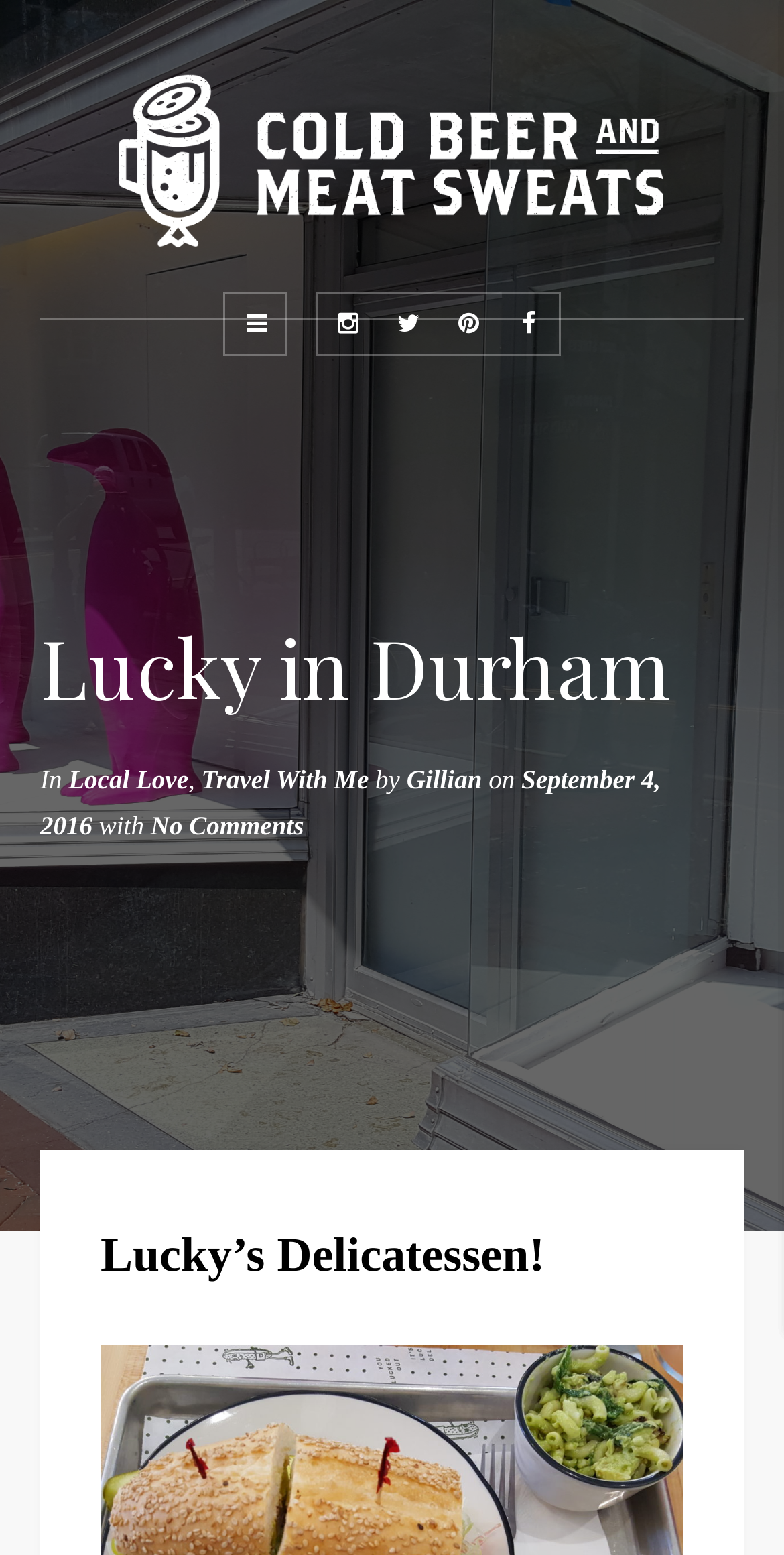Examine the image and give a thorough answer to the following question:
How many comments are there on this blog post?

I found the answer by looking at the StaticText element with the text 'No Comments' located in the middle of the page, which suggests that there are no comments on this blog post.